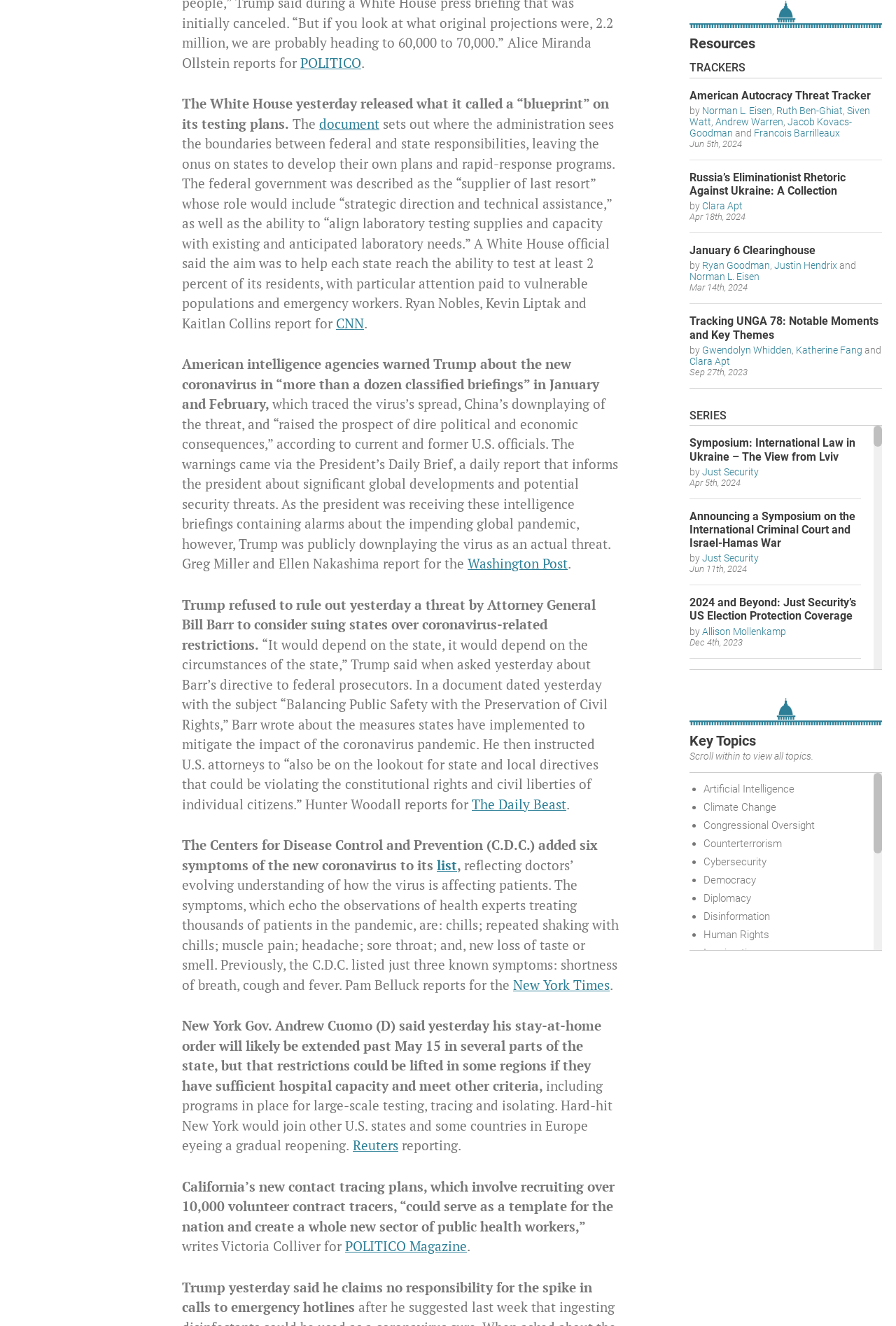Specify the bounding box coordinates of the area to click in order to execute this command: 'Read article by Jan-Albert Hootsen'. The coordinates should consist of four float numbers ranging from 0 to 1, and should be formatted as [left, top, right, bottom].

[0.77, 0.011, 0.955, 0.042]